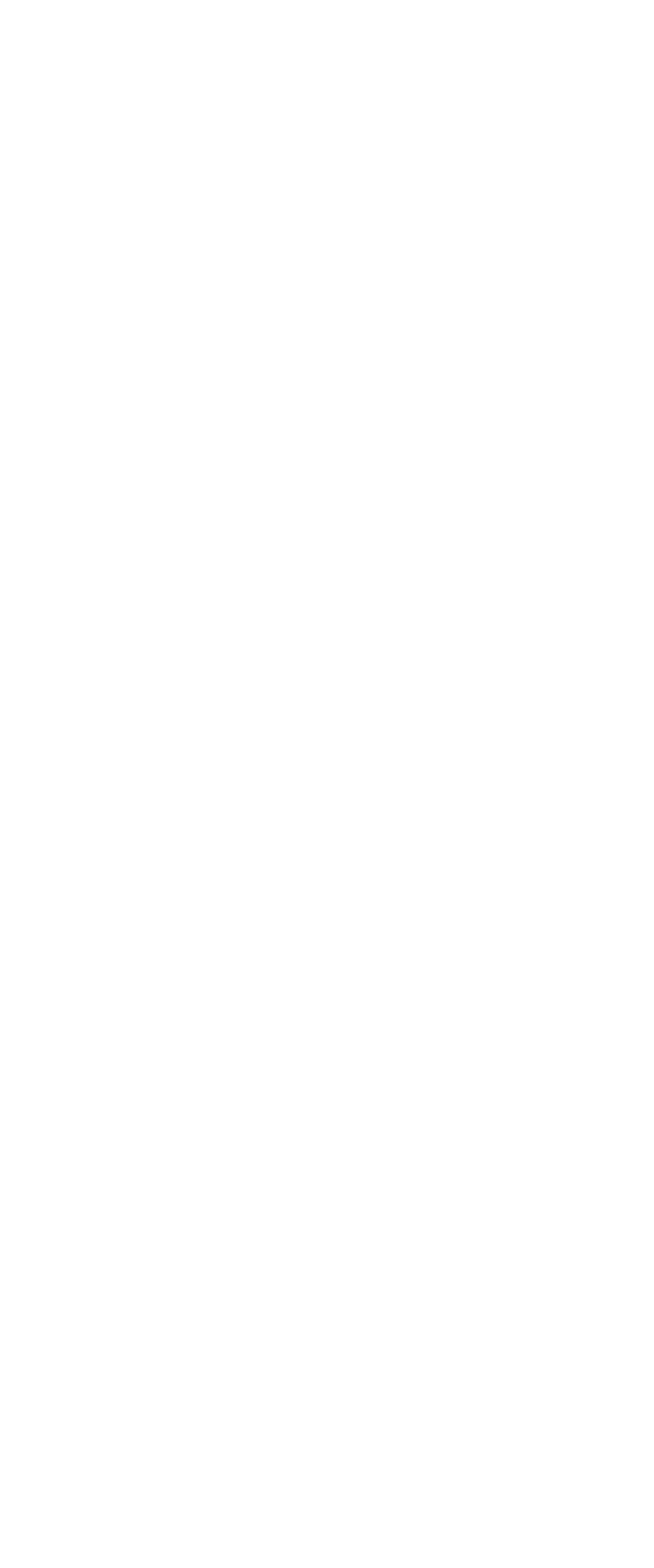Determine the bounding box coordinates for the area you should click to complete the following instruction: "Check About".

[0.077, 0.808, 0.228, 0.832]